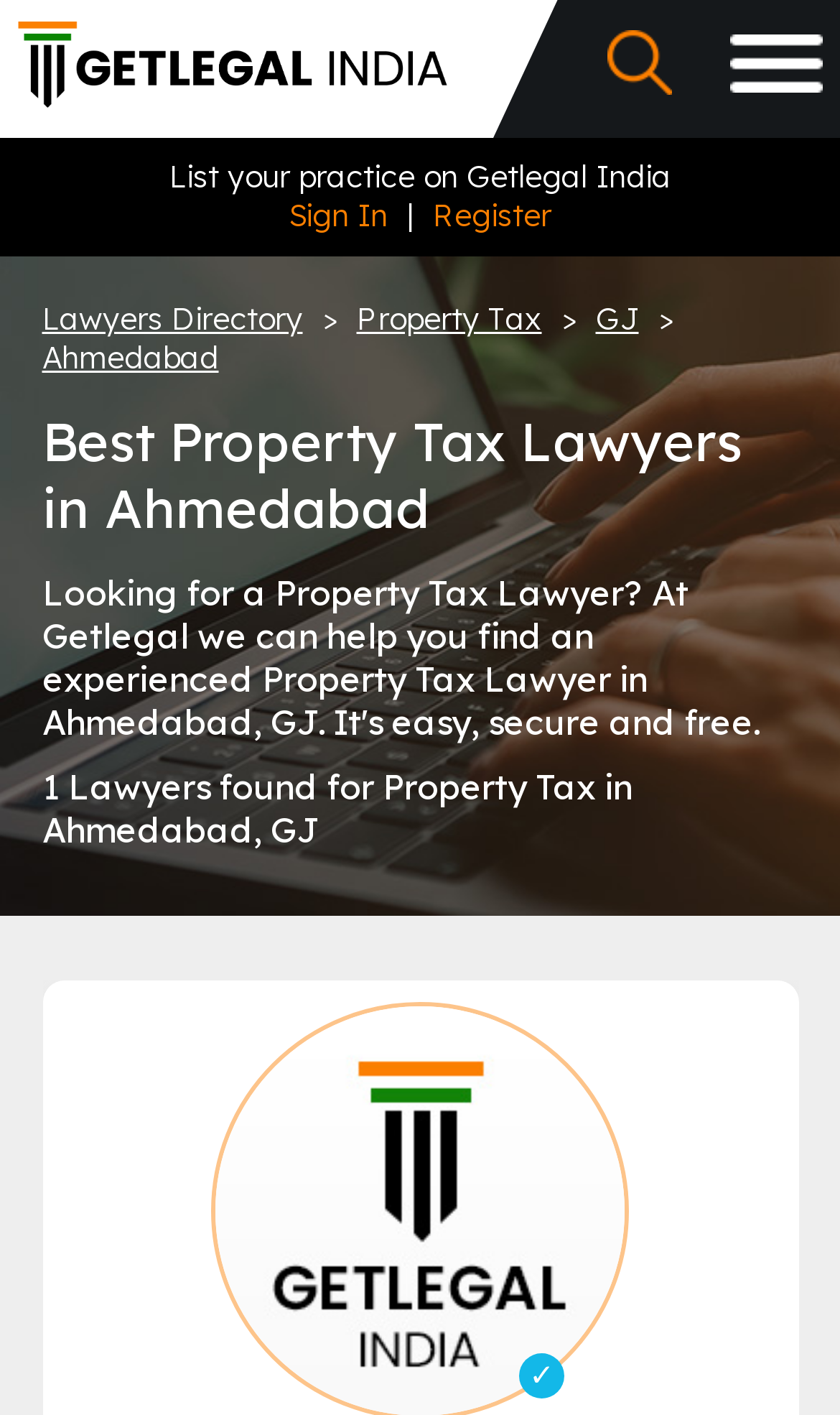Find and indicate the bounding box coordinates of the region you should select to follow the given instruction: "Click the logo".

[0.02, 0.051, 0.533, 0.082]